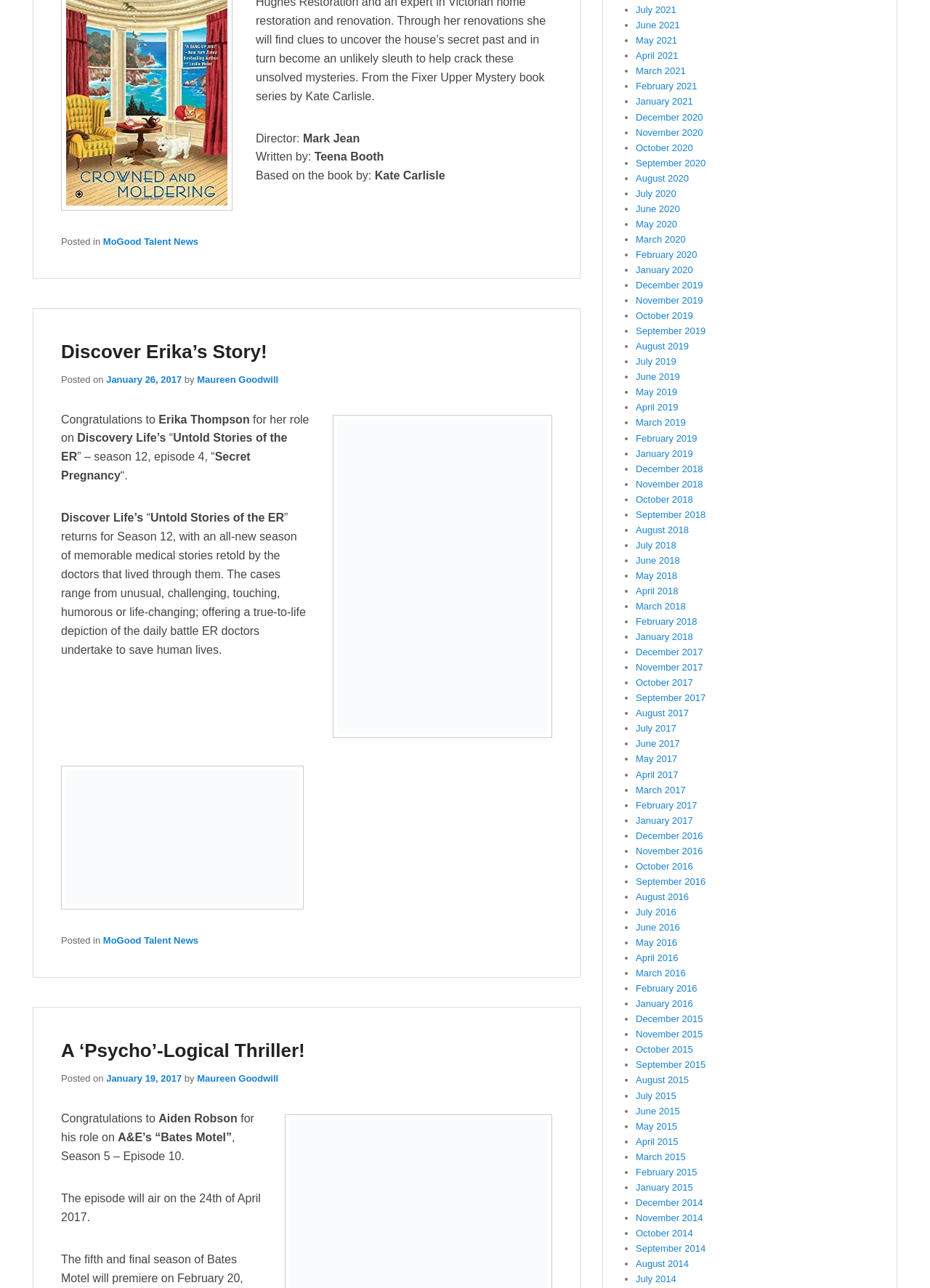Please pinpoint the bounding box coordinates for the region I should click to adhere to this instruction: "Click on 'MoGood Talent News'".

[0.111, 0.183, 0.213, 0.192]